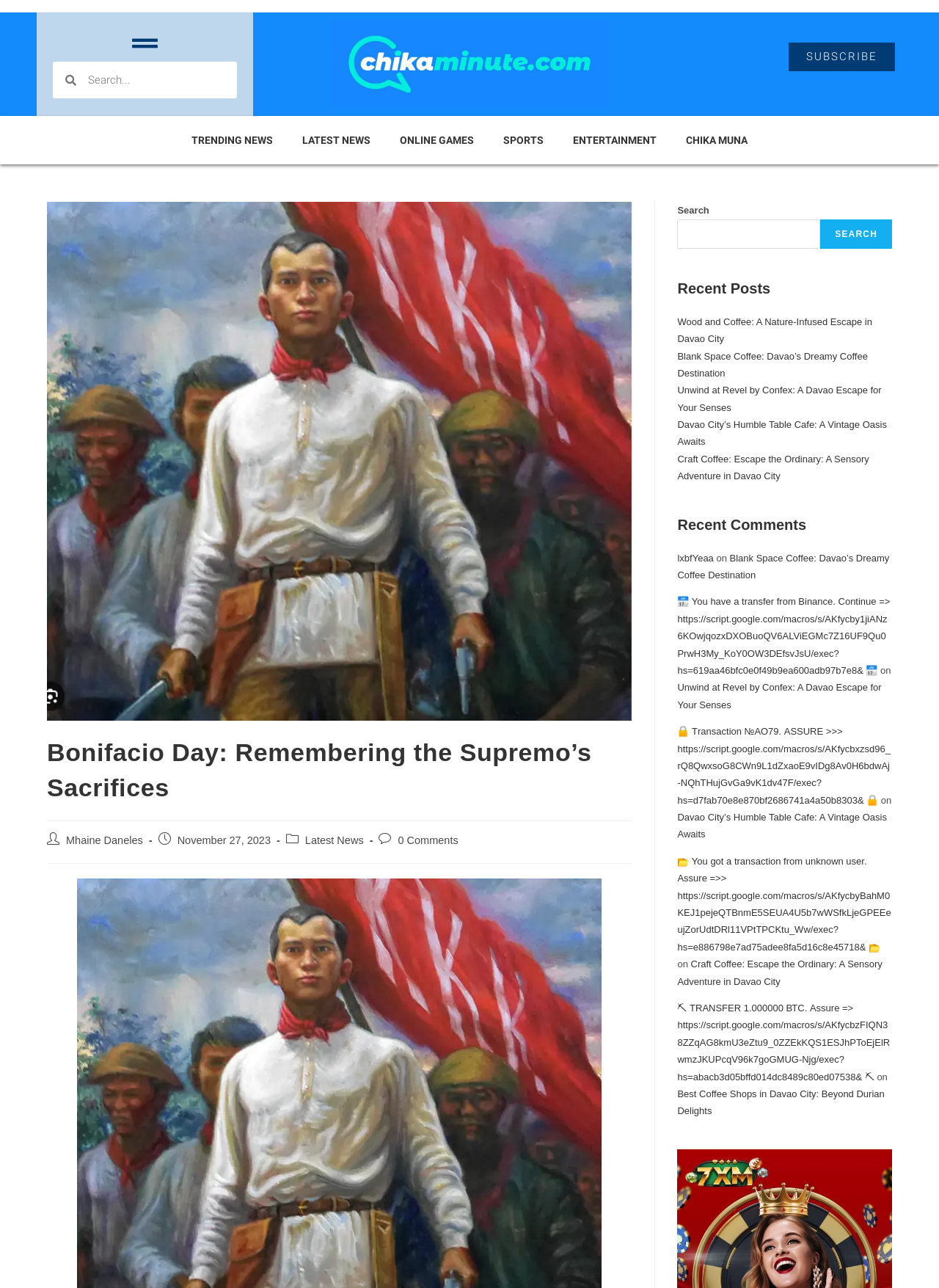Explain in detail what you observe on this webpage.

This webpage is about Bonifacio Day, with a focus on remembering the sacrifices of the Supremo. At the top, there is a header with a title "Bonifacio Day: Remembering the Supremo's Sacrifices" and a search bar. Below the header, there are several links to different sections of the website, including "TRENDING NEWS", "LATEST NEWS", "ONLINE GAMES", "SPORTS", and "ENTERTAINMENT".

To the right of these links, there is an image with the website's logo, "chikaminute.com". Below the logo, there is a link to subscribe to the website. On the left side of the page, there is a large image related to Bonifacio Day, with a heading "Bonifacio Day: Remembering the Supremo's Sacrifices" above it.

Below the image, there is an article about Bonifacio Day, with a heading "Bonifacio Day: Remembering the Supremo's Sacrifices" and a subheading "November 27, 2023". The article is written by Mhaine Daneles and has 0 comments. There are also links to "Latest News" and a search bar.

On the right side of the page, there is a section titled "Recent Posts" with five links to different articles, including "Wood and Coffee: A Nature-Infused Escape in Davao City" and "Craft Coffee: Escape the Ordinary: A Sensory Adventure in Davao City". Below the "Recent Posts" section, there is a section titled "Recent Comments" with five articles, each with a link to a different webpage.

At the bottom of the page, there is a footer section with several links to different webpages, including "lxbfYeaa" and "Blank Space Coffee: Davao’s Dreamy Coffee Destination". There are also several suspicious-looking links with cryptic text, which may be spam or phishing attempts.